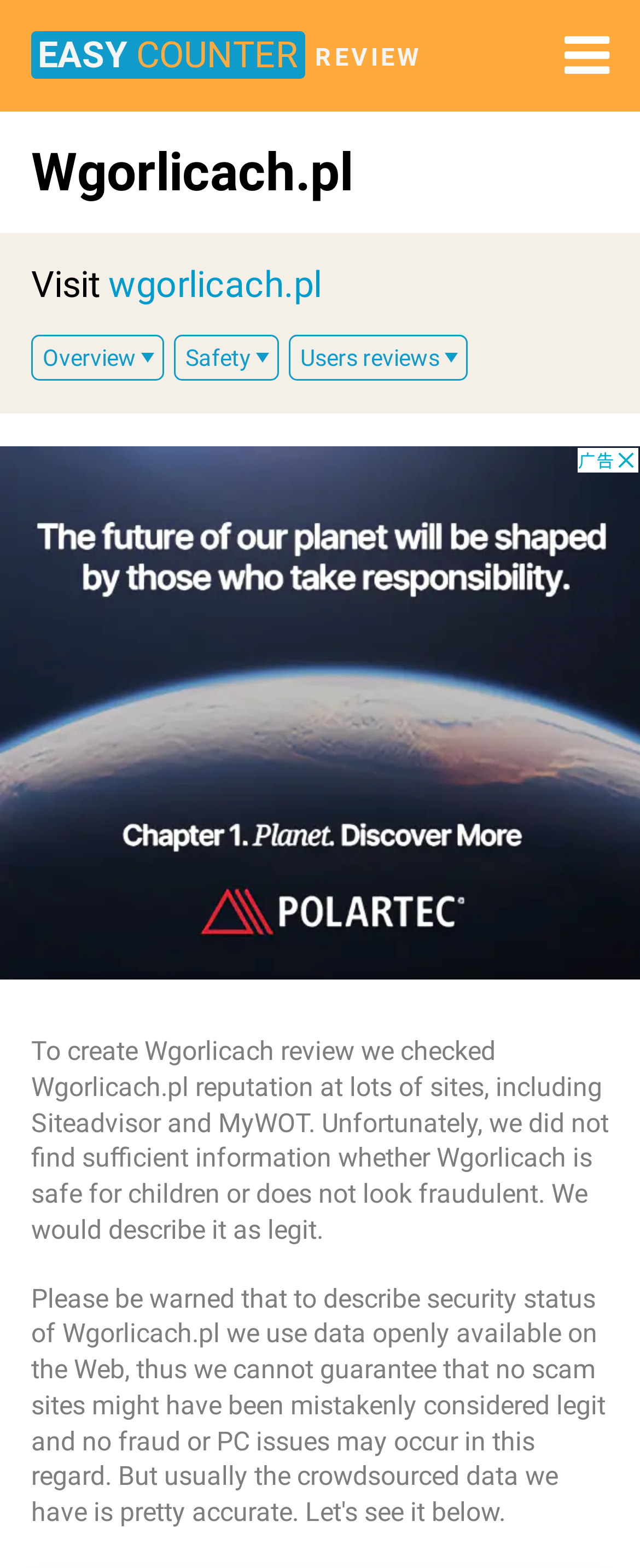What is the purpose of this website?
Answer the question with a detailed explanation, including all necessary information.

The purpose of this website can be inferred from the static text 'To create Wgorlicach review we checked Wgorlicach.pl reputation at lots of sites...'. This text suggests that the website is reviewing Wgorlicach, which is also supported by the links 'Overview', 'Safety', and 'Users reviews'.